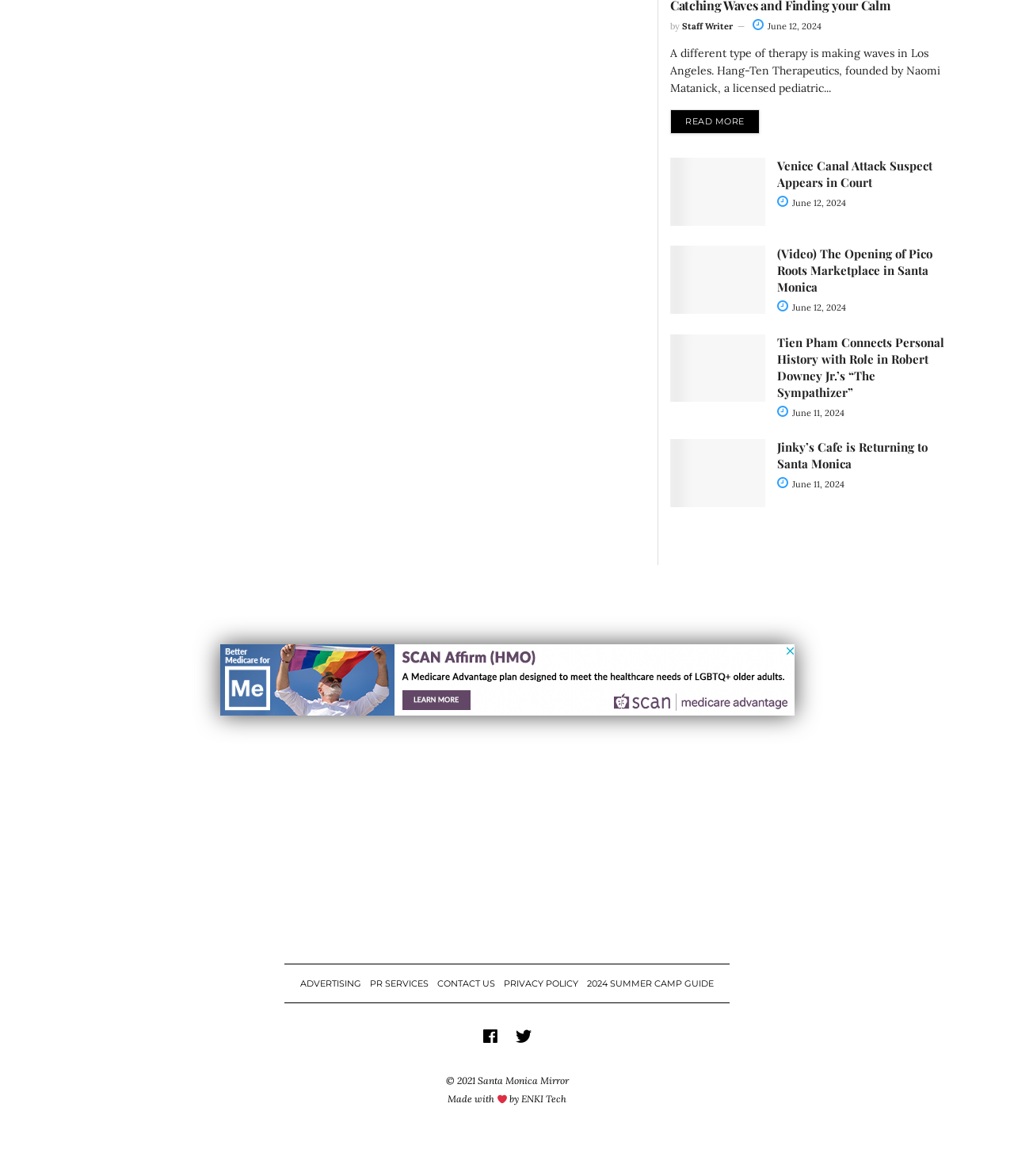Highlight the bounding box coordinates of the region I should click on to meet the following instruction: "Watch the video of Pico Roots Marketplace opening".

[0.661, 0.209, 0.755, 0.267]